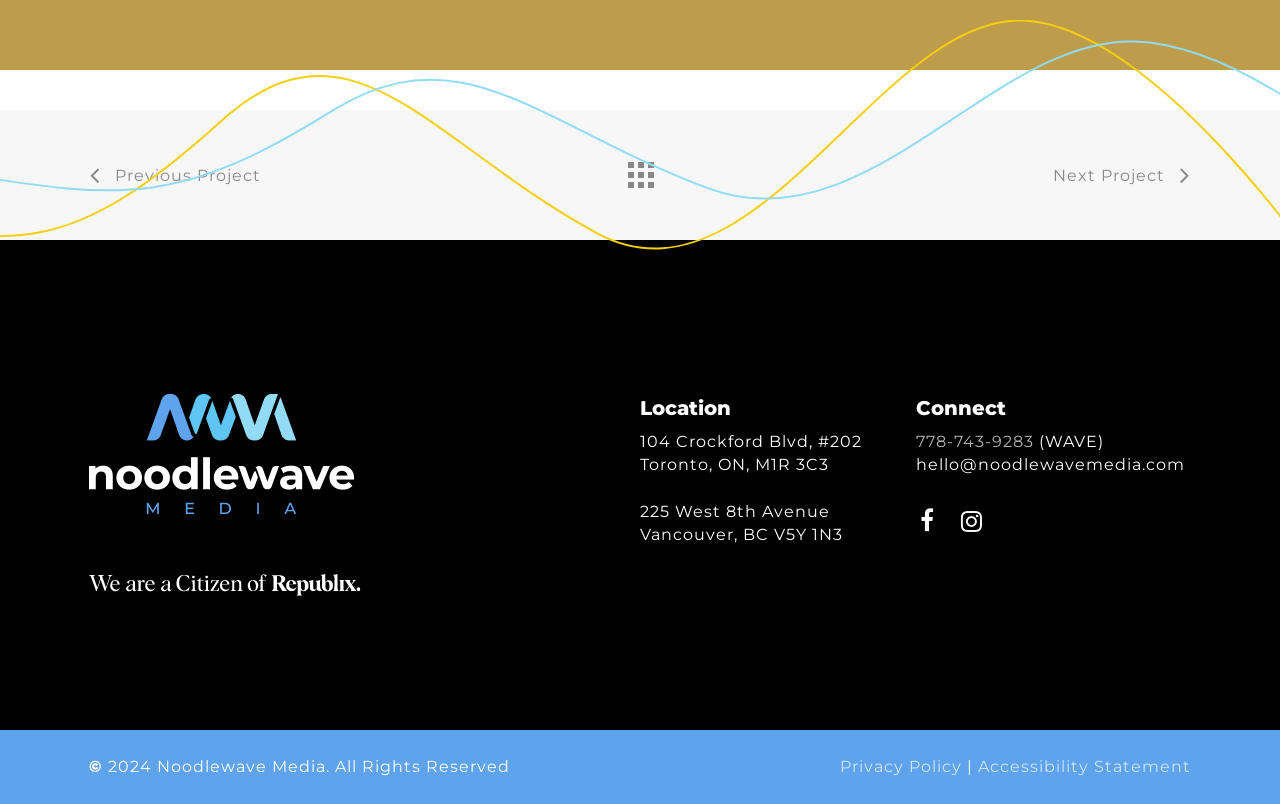Provide your answer in one word or a succinct phrase for the question: 
What is the location of the project?

Toronto and Vancouver